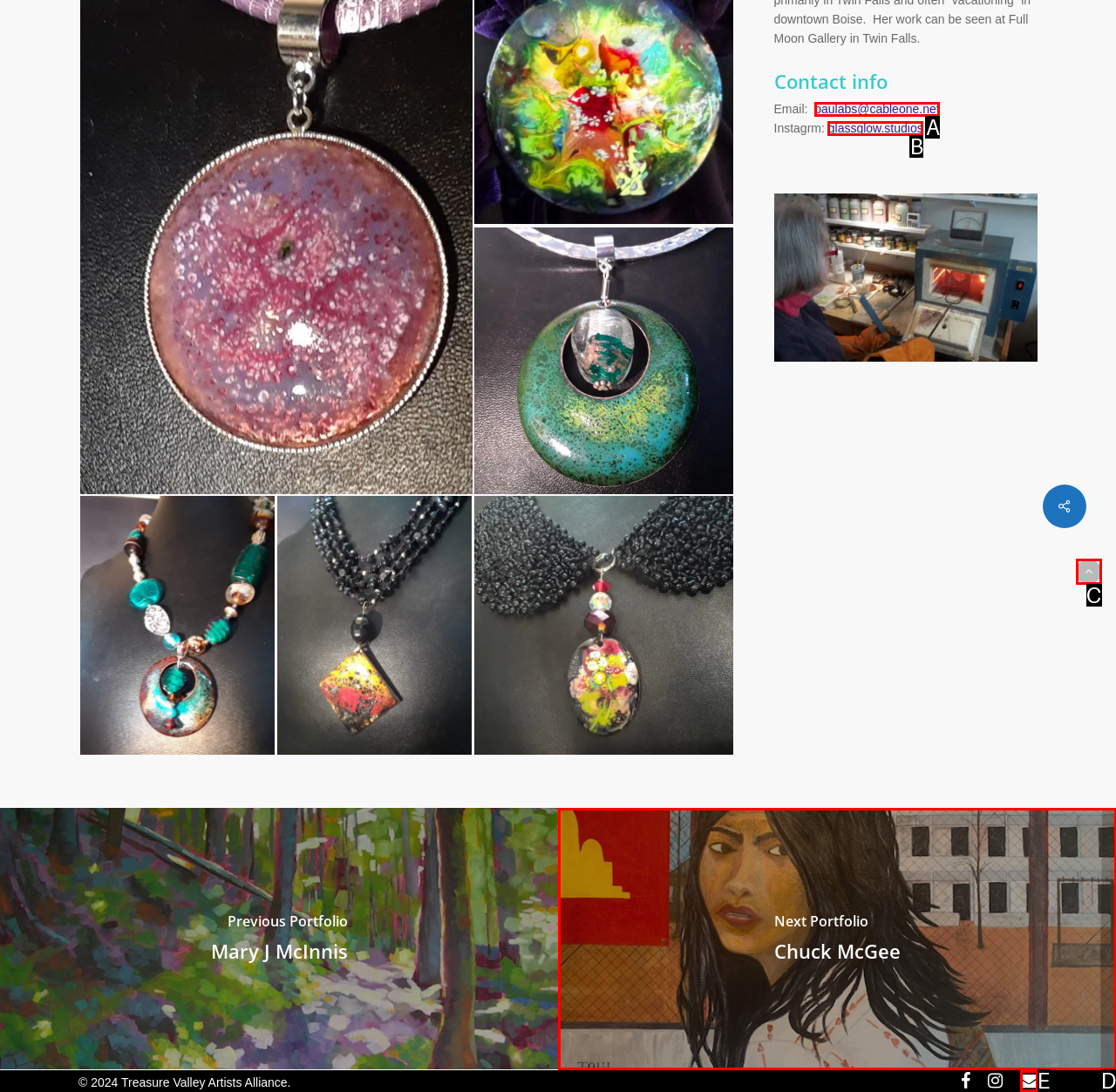Determine which option matches the description: glassglow.studios. Answer using the letter of the option.

B